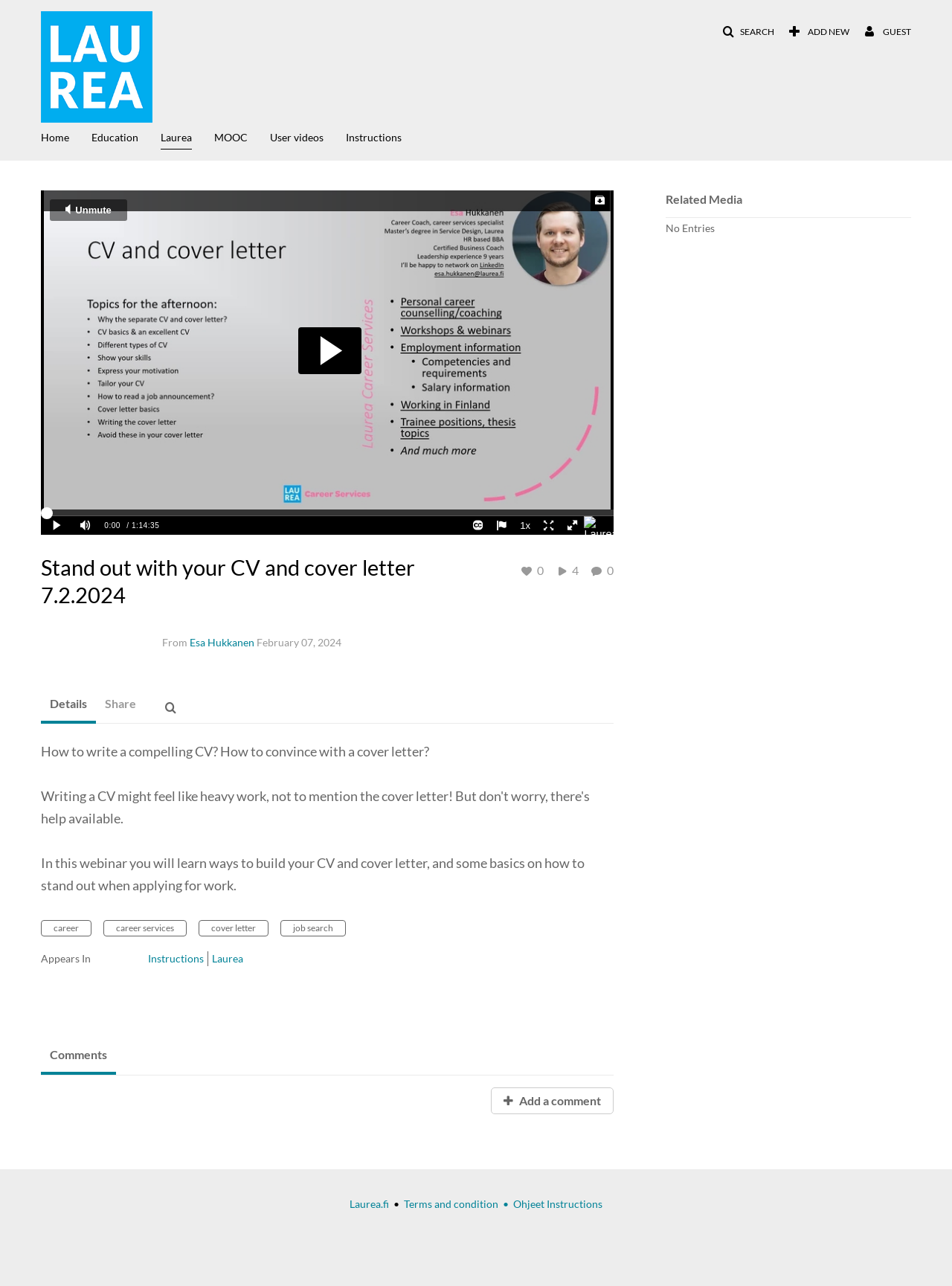Bounding box coordinates are given in the format (top-left x, top-left y, bottom-right x, bottom-right y). All values should be floating point numbers between 0 and 1. Provide the bounding box coordinate for the UI element described as: Details

[0.043, 0.533, 0.101, 0.563]